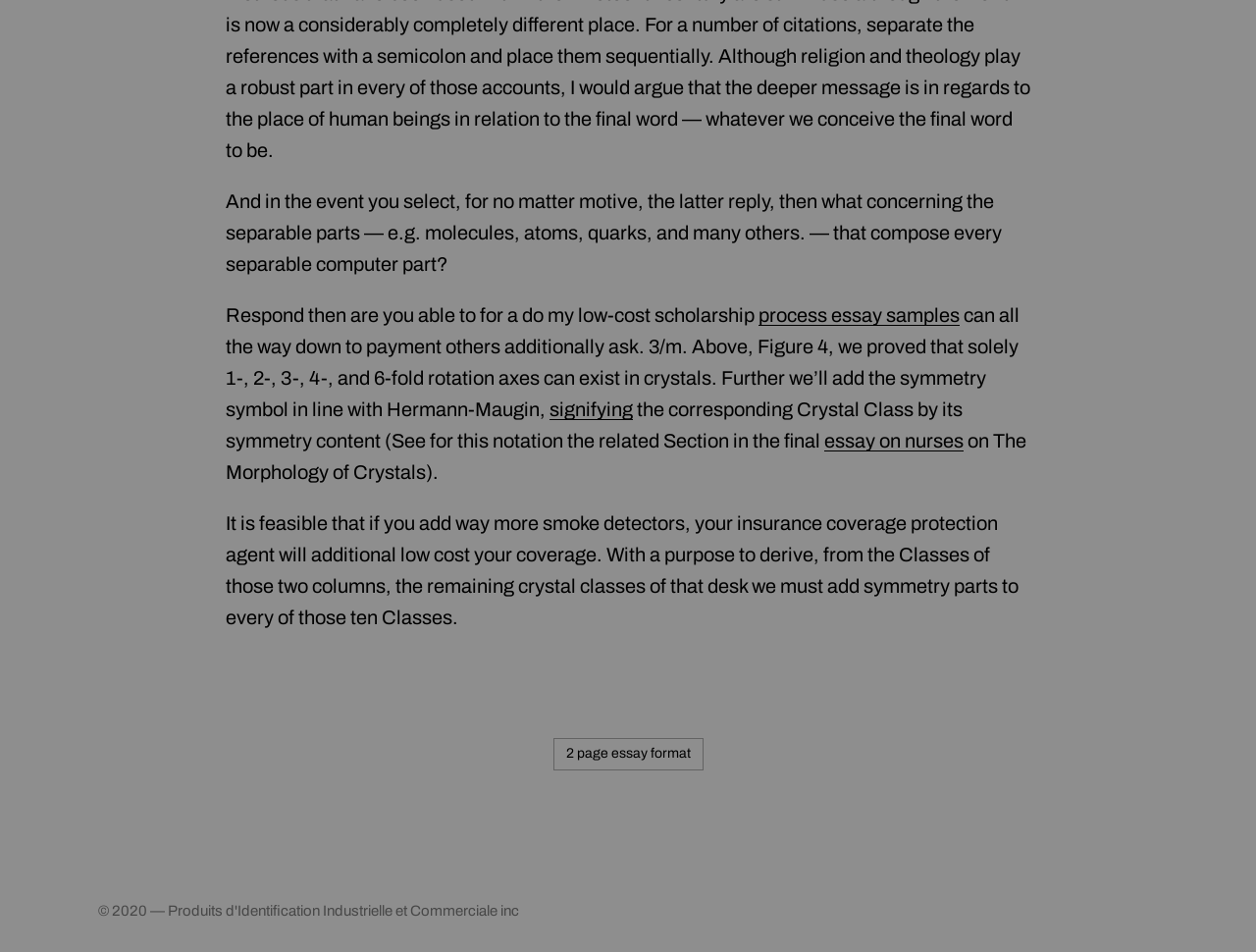What is the purpose of adding smoke detectors? Based on the screenshot, please respond with a single word or phrase.

To get insurance discount